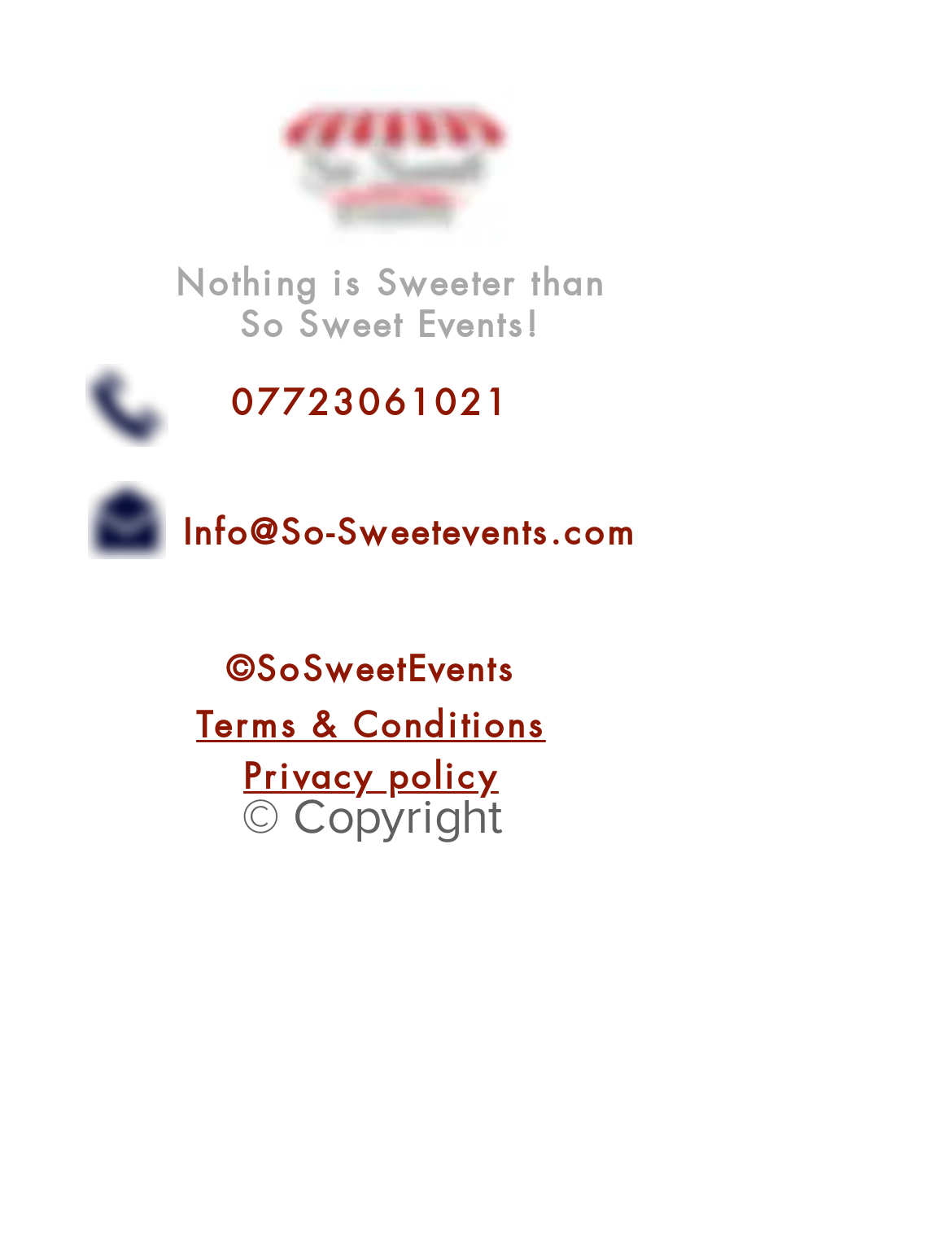What is the copyright statement on the webpage?
Refer to the image and offer an in-depth and detailed answer to the question.

The copyright statement on the webpage can be found in the StaticText element which reads 'Copyright' followed by the company name 'SoSweetEvents'. This element is located at the bottom of the webpage and has a bounding box coordinate of [0.254, 0.626, 0.528, 0.669].